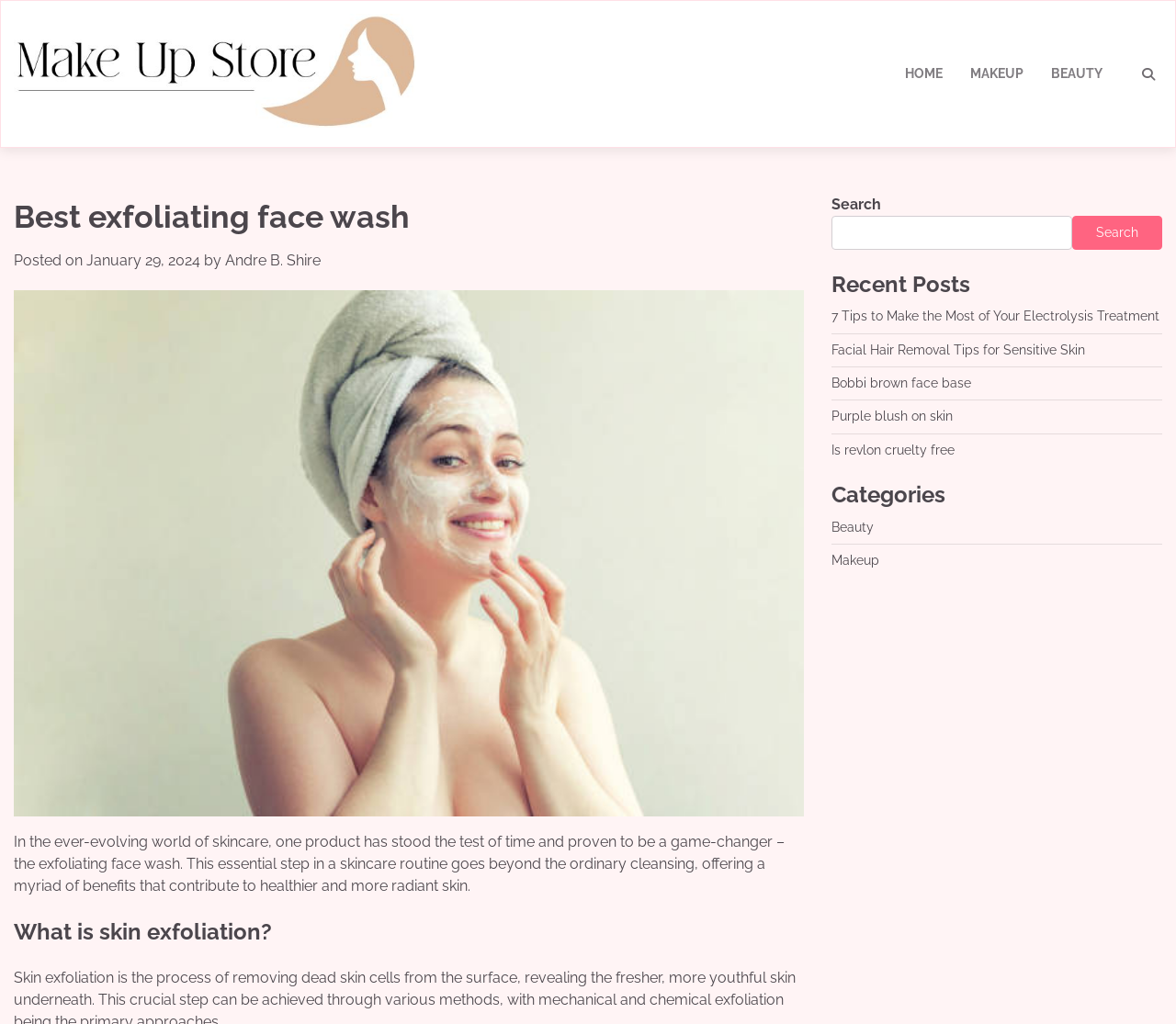Based on the element description, predict the bounding box coordinates (top-left x, top-left y, bottom-right x, bottom-right y) for the UI element in the screenshot: Home

[0.758, 0.049, 0.813, 0.095]